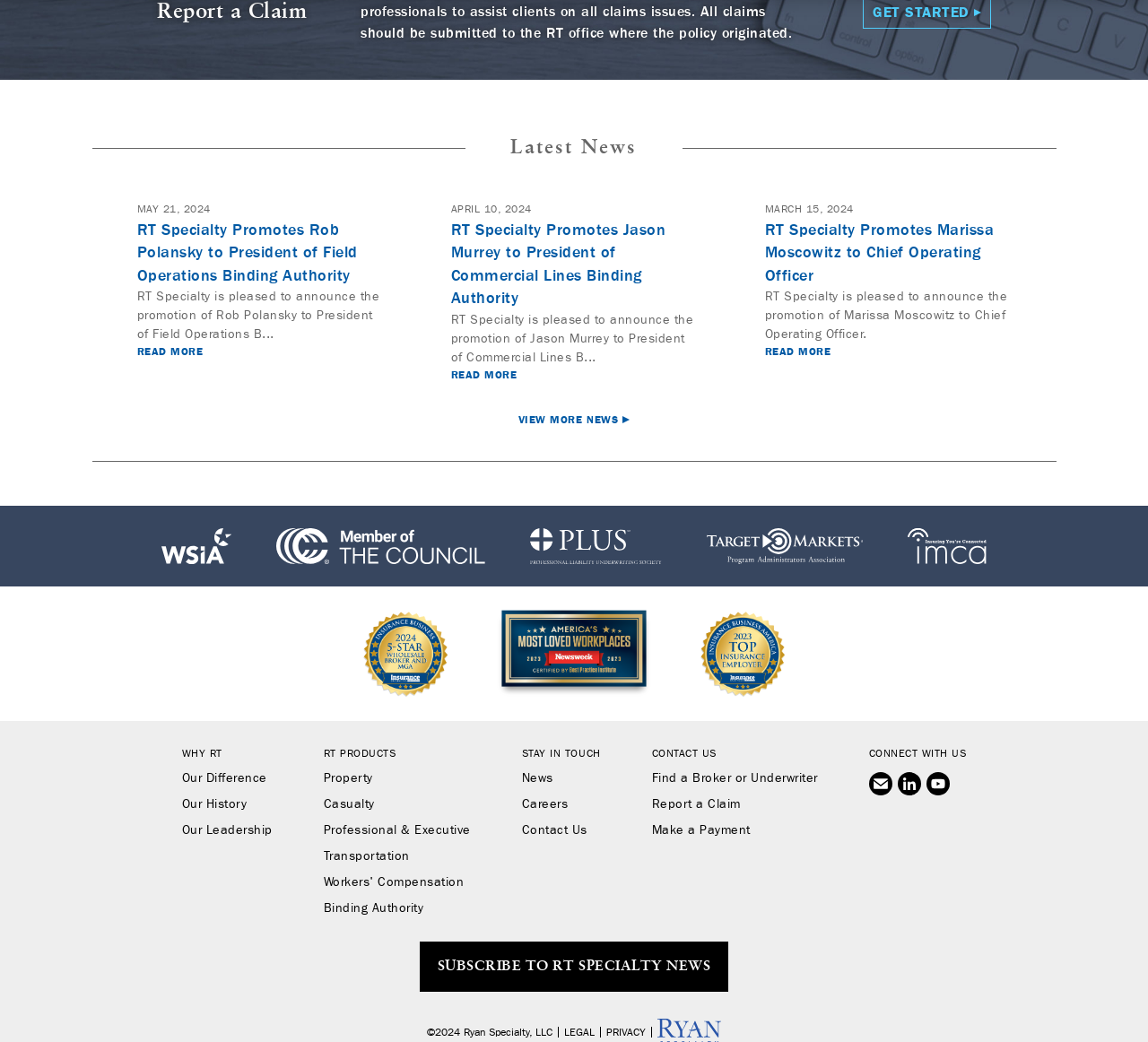Respond to the following question with a brief word or phrase:
What is the latest news title?

RT Specialty Promotes Rob Polansky